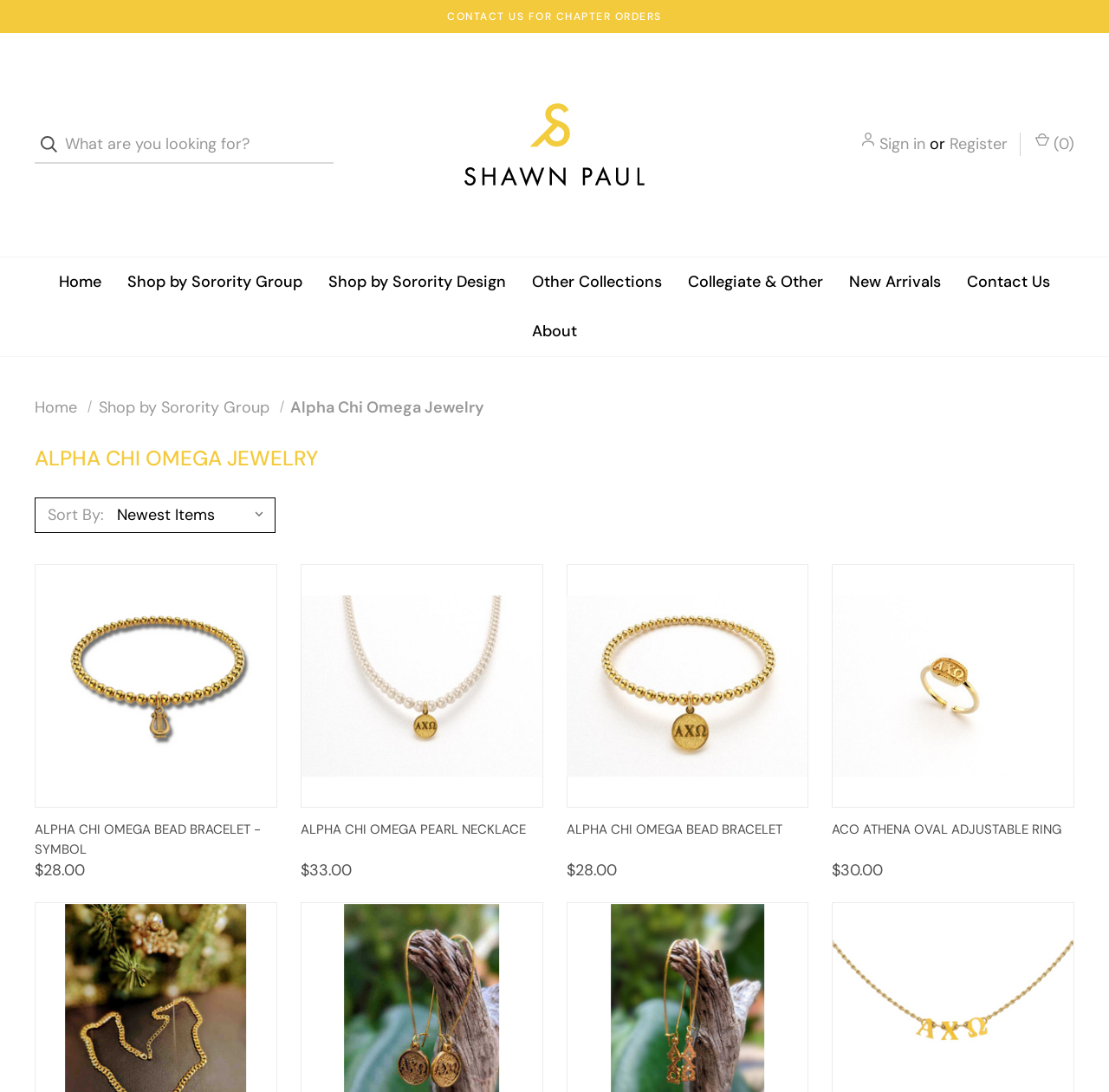Describe every aspect of the webpage comprehensively.

This webpage is an online jewelry store, specifically showcasing Alpha Chi Omega pieces from Shawn Paul Jewelry. At the top, there is a prominent "CONTACT US FOR CHAPTER ORDERS" text, followed by a search bar and a "Search" button. The website's logo, "Shawn Paul Jewelry", is displayed alongside links to "Sign in", "Register", and "Cart with 0 items". 

Below this top section, there is a navigation menu with links to "Home", "Shop by Sorority Group", "Shop by Sorority Design", "Other Collections", "Collegiate & Other", "New Arrivals", "Contact Us", and "About". 

The main content of the webpage is divided into four sections, each featuring a different Alpha Chi Omega jewelry piece. Each section includes an image of the jewelry, a brief description, a "Quick View" link, an "Add to Cart" link, and the price of the item. The jewelry pieces displayed are an Alpha Chi Omega Bead Bracelet - Symbol, an Alpha Chi Omega Pearl Necklace, an Alpha Chi Omega Bead Bracelet, and an ACO Athena Oval Adjustable Ring.